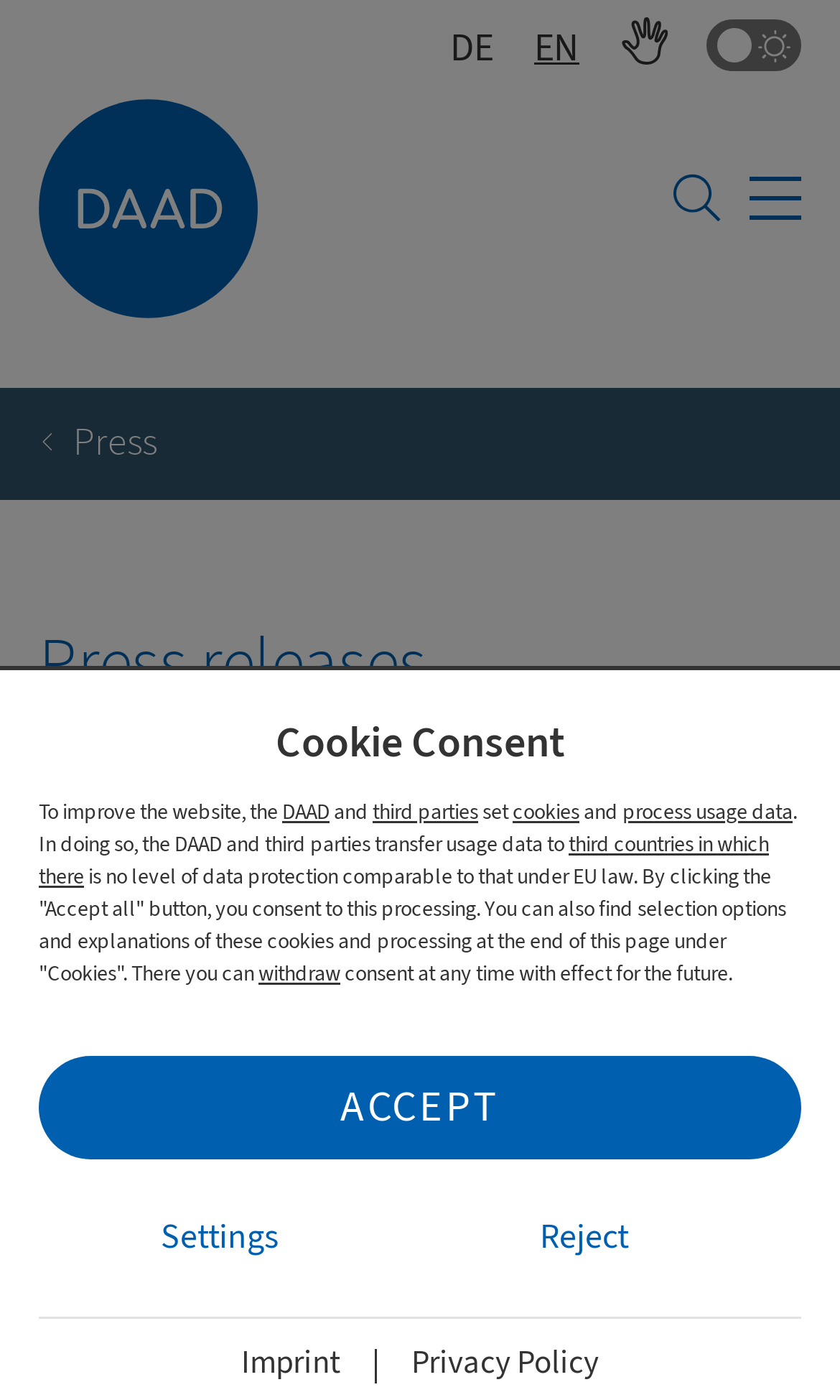Can you look at the image and give a comprehensive answer to the question:
What is the name of the section below the main navigation?

The section below the main navigation is labeled 'You are here:', which indicates the current location of the user on the website.